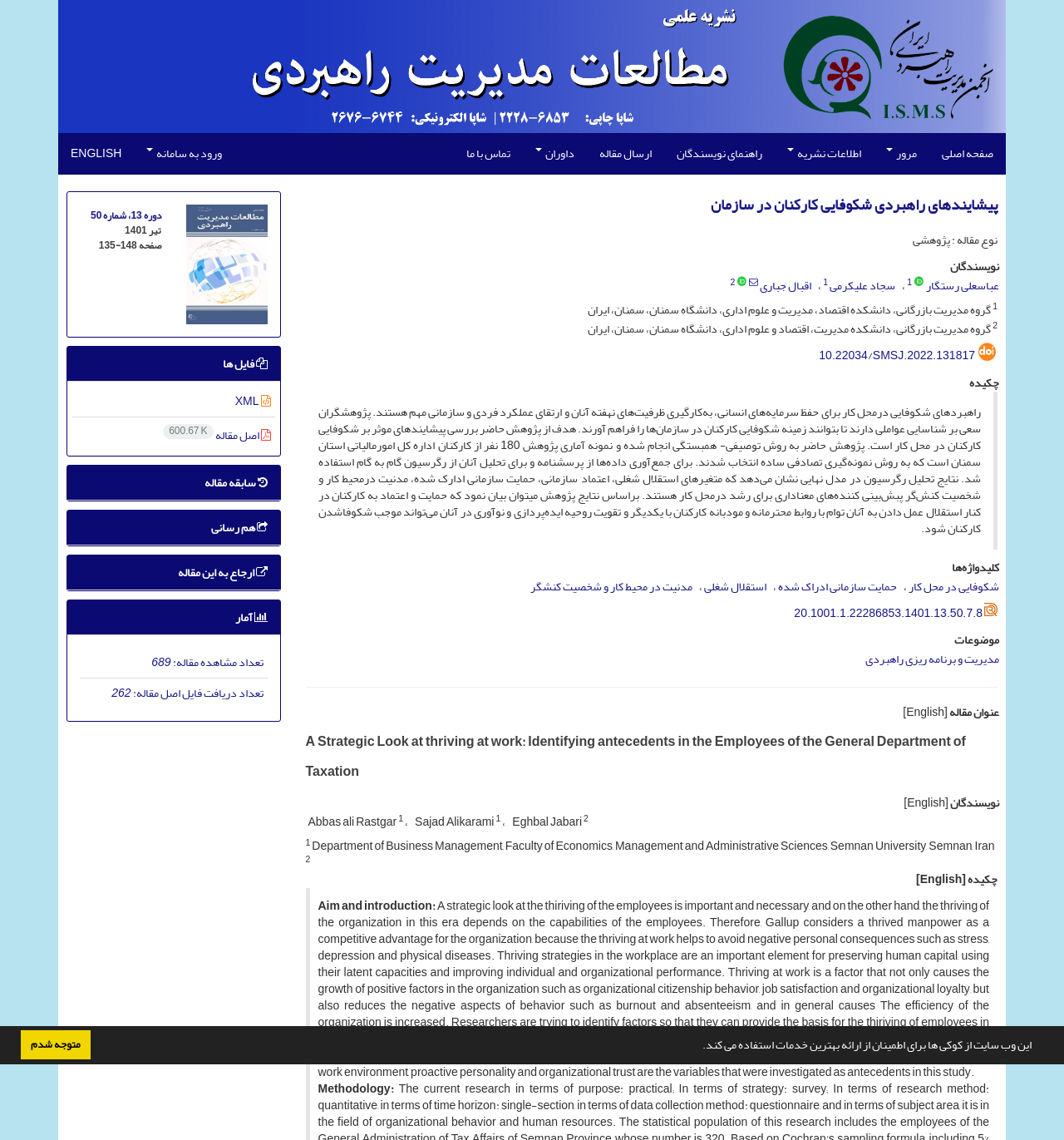Identify the bounding box of the UI element that matches this description: "اقبال جباری".

[0.714, 0.241, 0.763, 0.261]